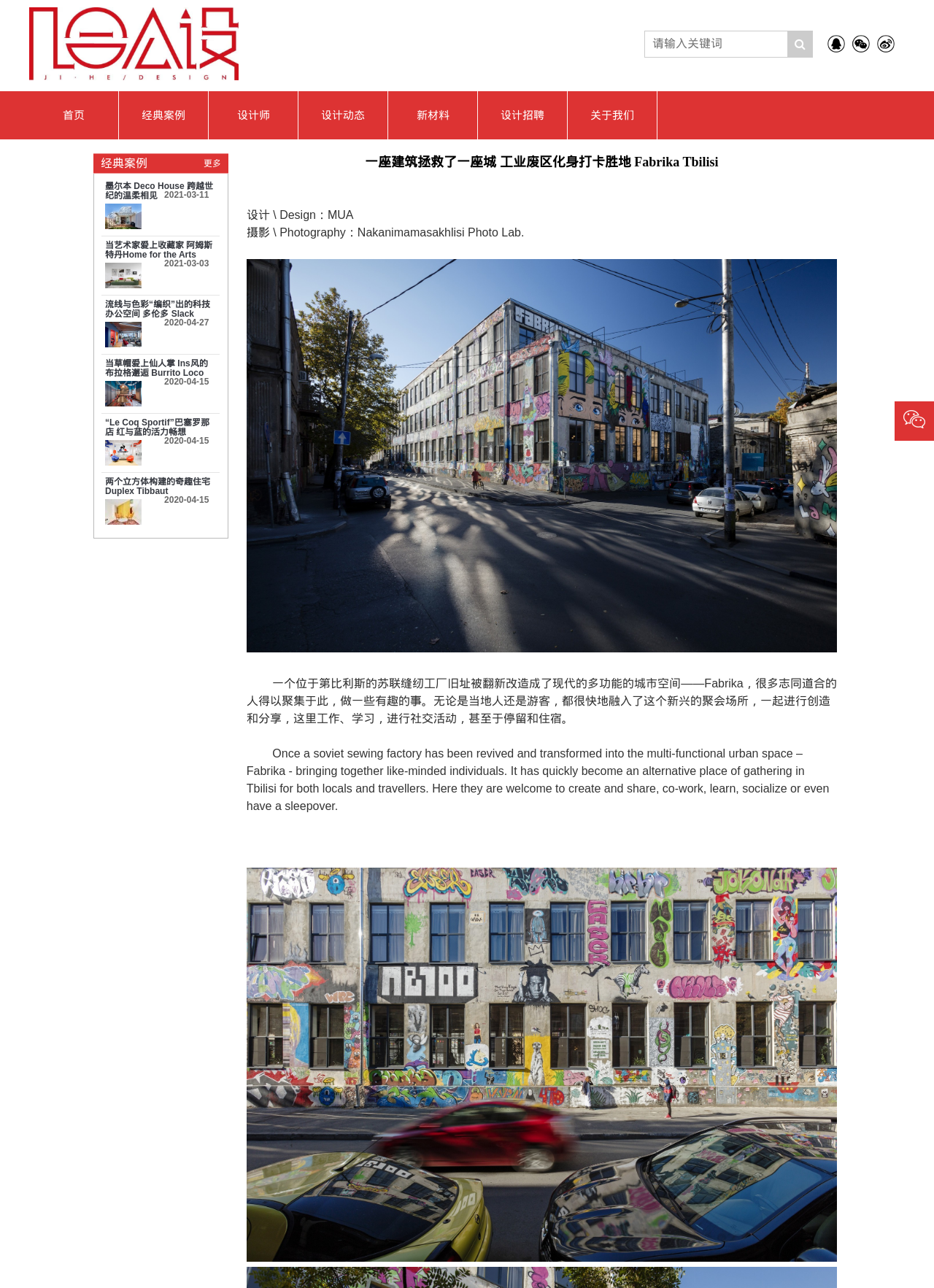From the webpage screenshot, predict the bounding box of the UI element that matches this description: "title="当艺术家爱上收藏家 阿姆斯特丹Home for the Arts"".

[0.112, 0.204, 0.152, 0.224]